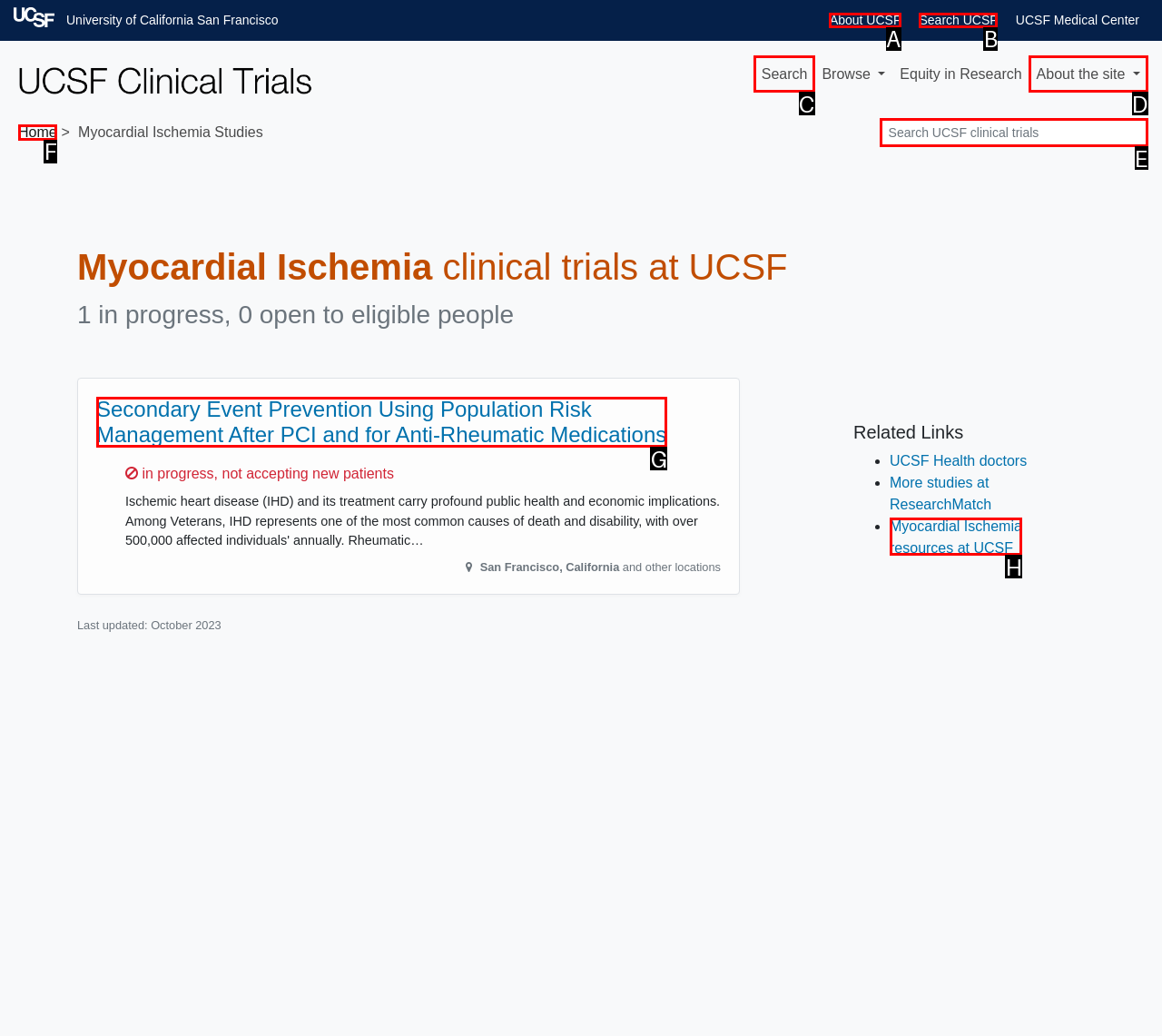Choose the UI element to click on to achieve this task: View Secondary Event Prevention study. Reply with the letter representing the selected element.

G